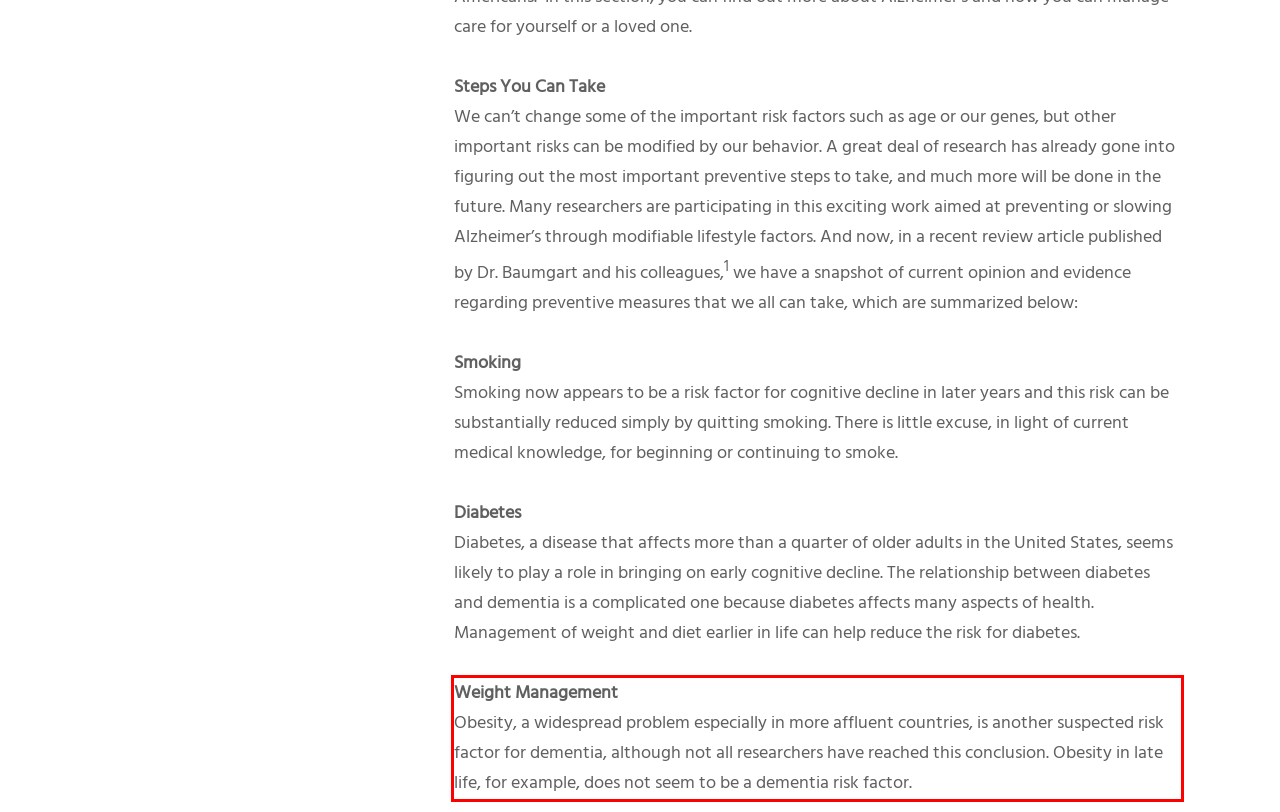Given a screenshot of a webpage, identify the red bounding box and perform OCR to recognize the text within that box.

Weight Management Obesity, a widespread problem especially in more affluent countries, is another suspected risk factor for dementia, although not all researchers have reached this conclusion. Obesity in late life, for example, does not seem to be a dementia risk factor.